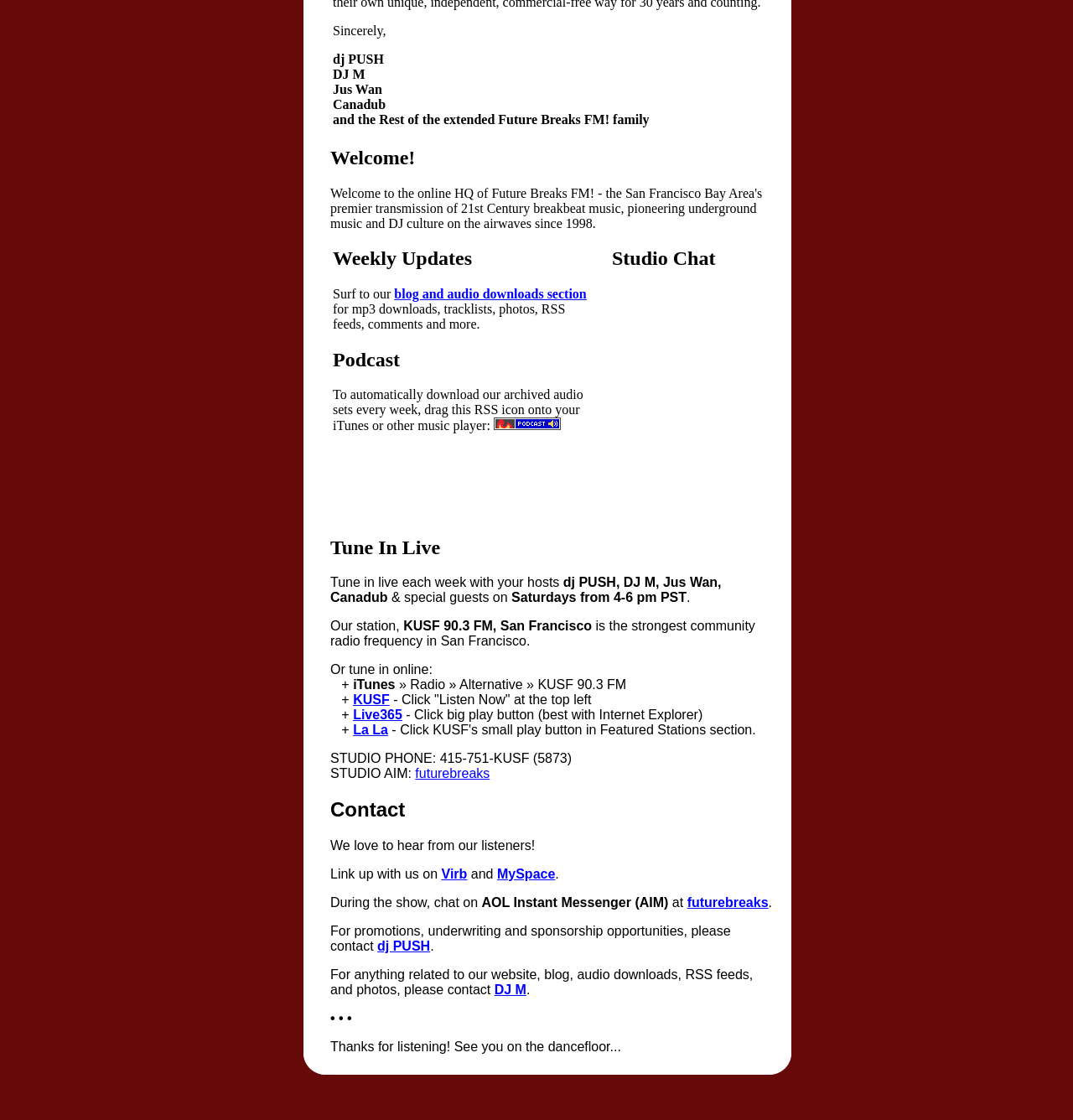What is the time of the live broadcast?
Refer to the image and provide a detailed answer to the question.

I found the answer by looking at the text 'Tune in live each week with your hosts dj PUSH, DJ M, Jus Wan, Canadub & special guests on Saturdays from 4-6 pm PST' which indicates that the live broadcast is on Saturdays from 4-6 pm PST.